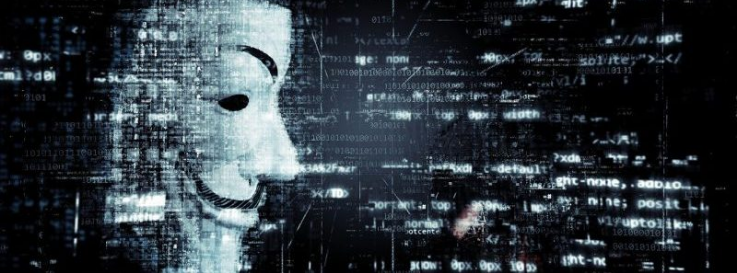Provide a short, one-word or phrase answer to the question below:
What is the background of the image?

Cascading computer code